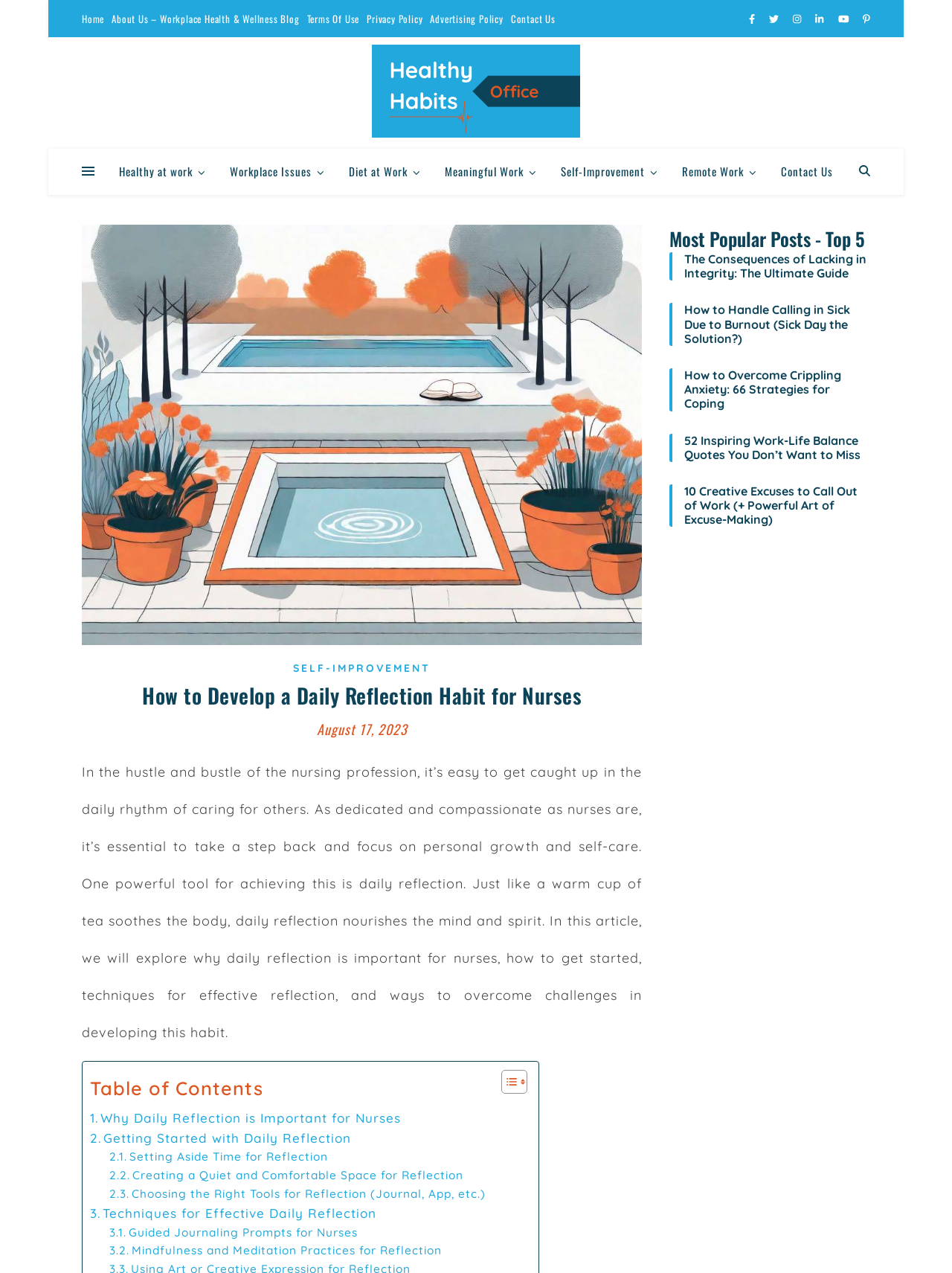Locate the bounding box coordinates of the UI element described by: "Privacy Policy". The bounding box coordinates should consist of four float numbers between 0 and 1, i.e., [left, top, right, bottom].

[0.381, 0.0, 0.448, 0.029]